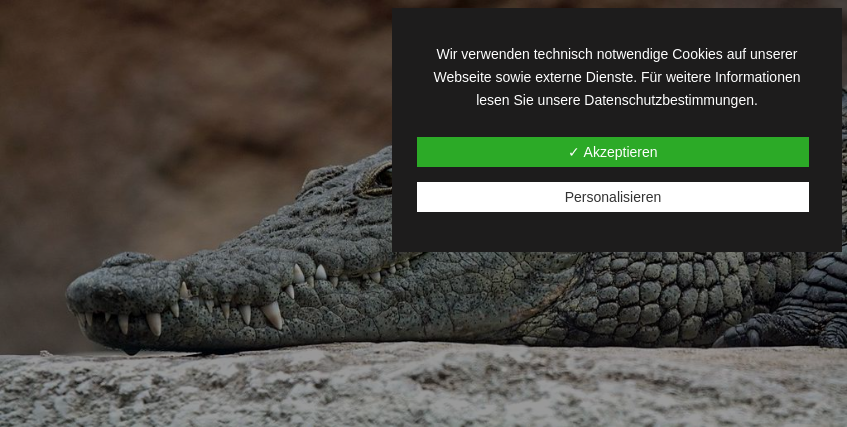Respond to the following question using a concise word or phrase: 
What language is the message in the dialog box written in?

German